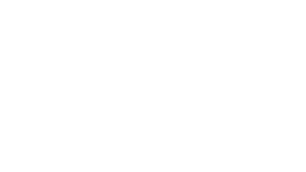Please give a short response to the question using one word or a phrase:
What kind of assistance does Charudatta provide?

Device management and online connectivity solutions